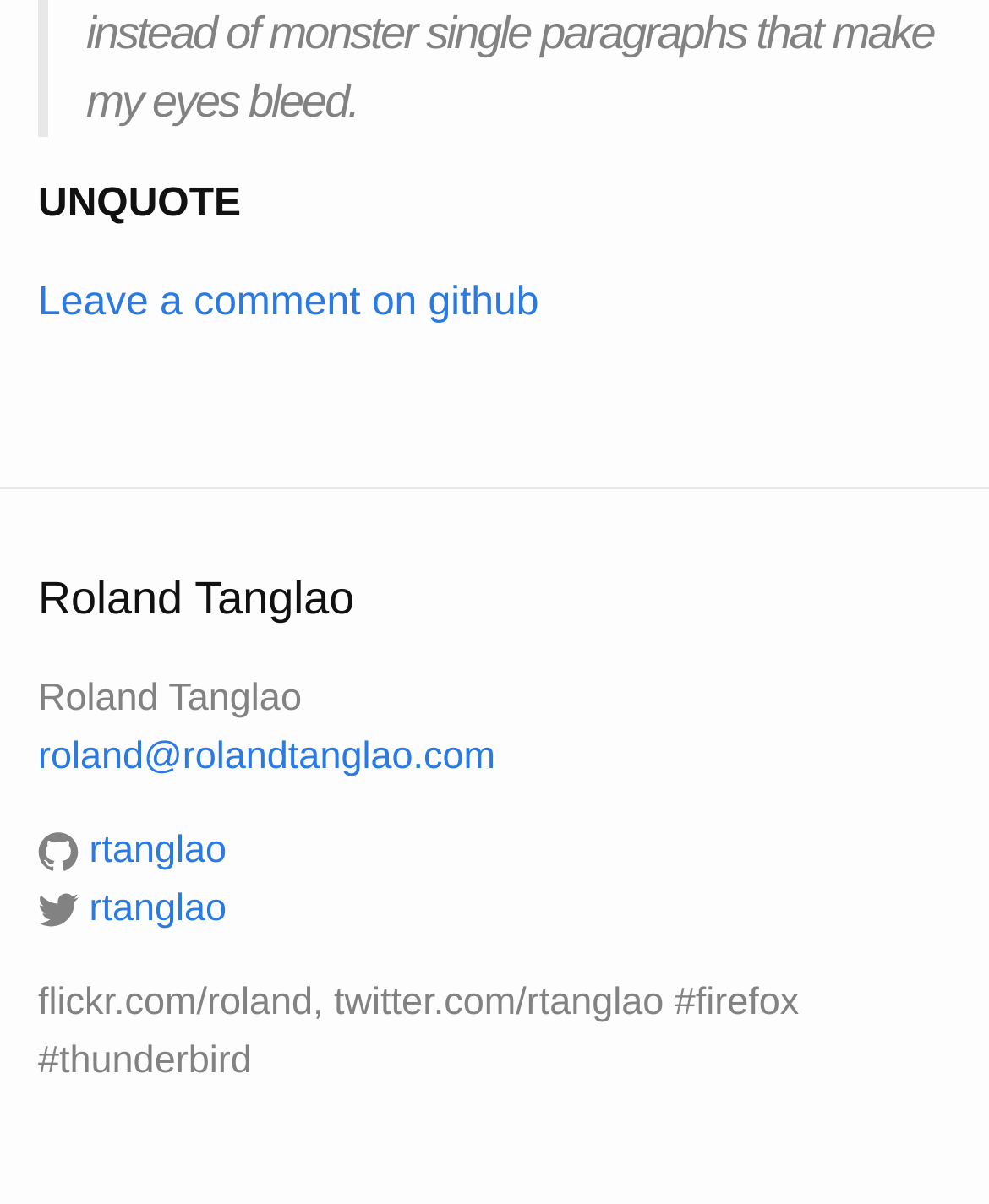Based on the image, provide a detailed and complete answer to the question: 
What is the name of the person?

The name of the person can be found in the heading element which is 'Roland Tanglao'. This is likely the name of the person who owns or created the webpage.